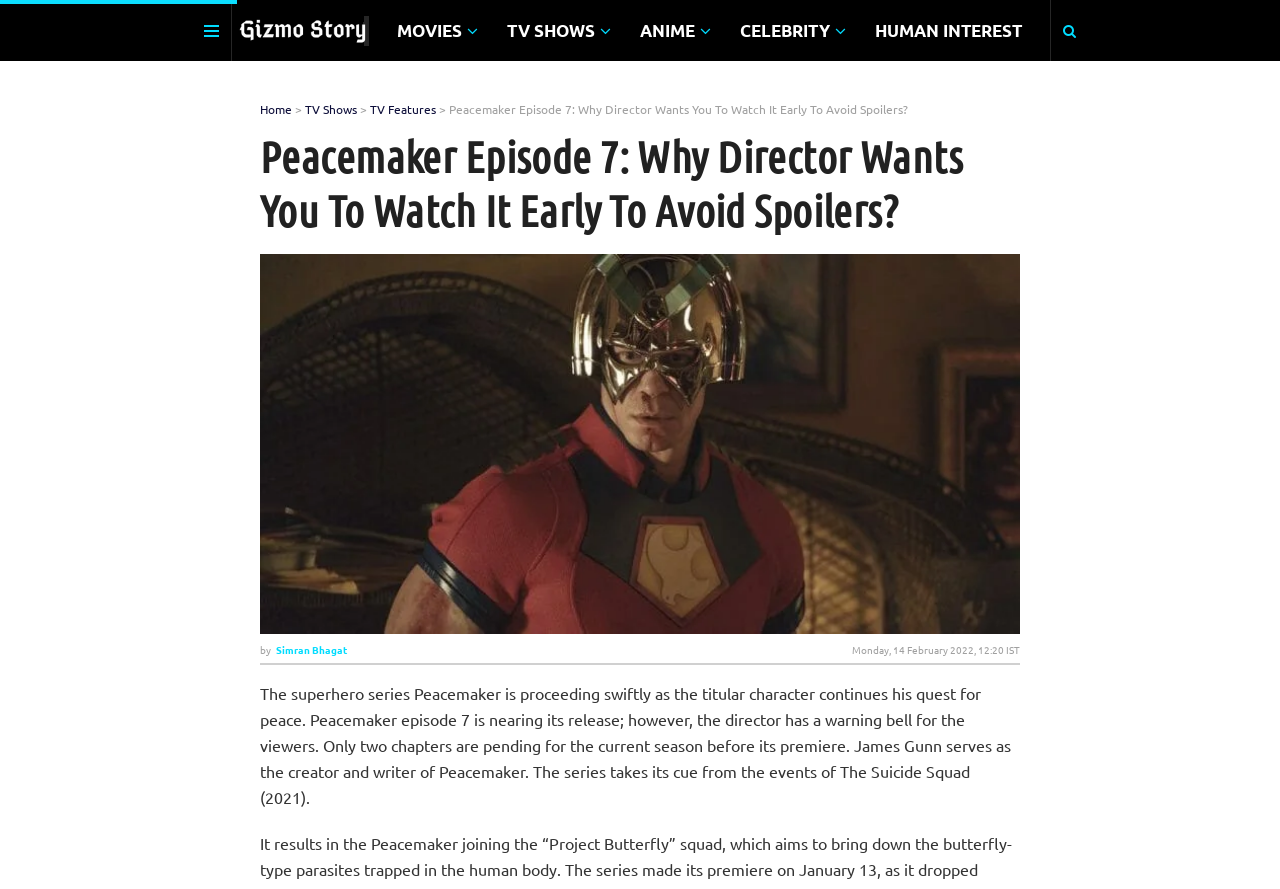Determine the bounding box coordinates for the UI element matching this description: "Anime".

[0.487, 0.0, 0.565, 0.069]